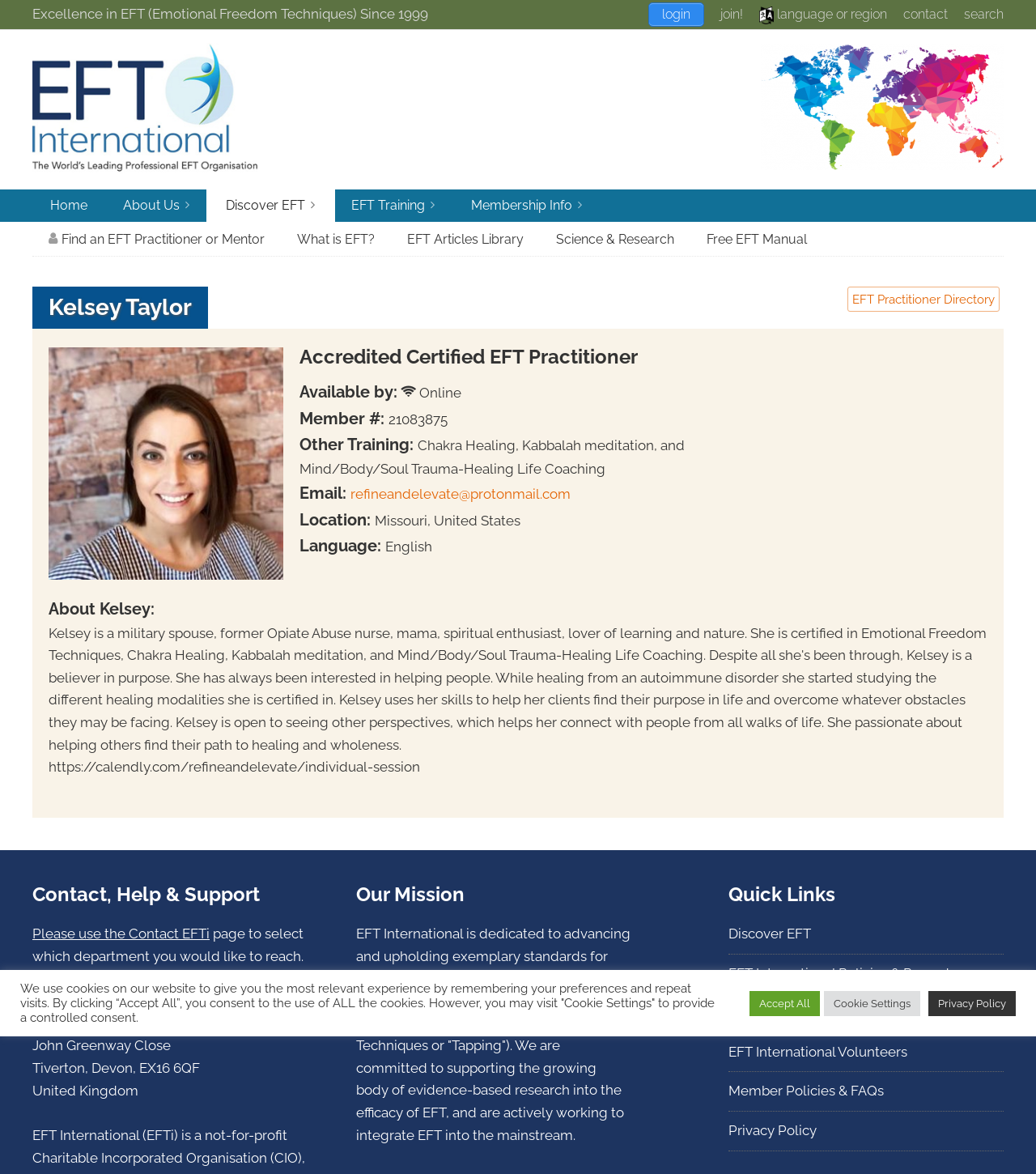Please predict the bounding box coordinates of the element's region where a click is necessary to complete the following instruction: "search for something". The coordinates should be represented by four float numbers between 0 and 1, i.e., [left, top, right, bottom].

[0.93, 0.006, 0.969, 0.019]